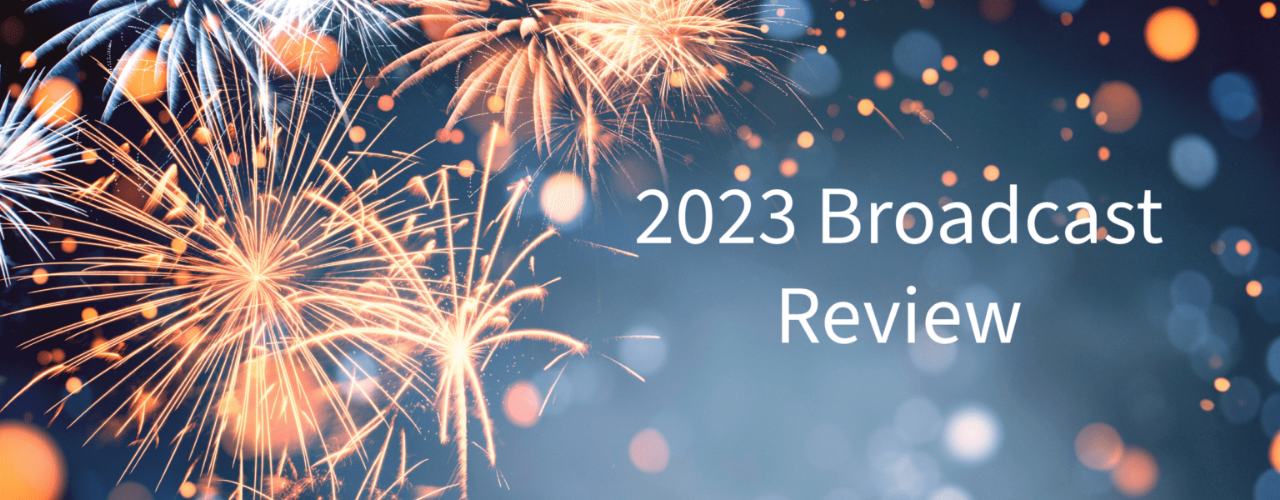Please answer the following question using a single word or phrase: 
What is the theme of the accompanying blog post?

2023 Broadcast Review